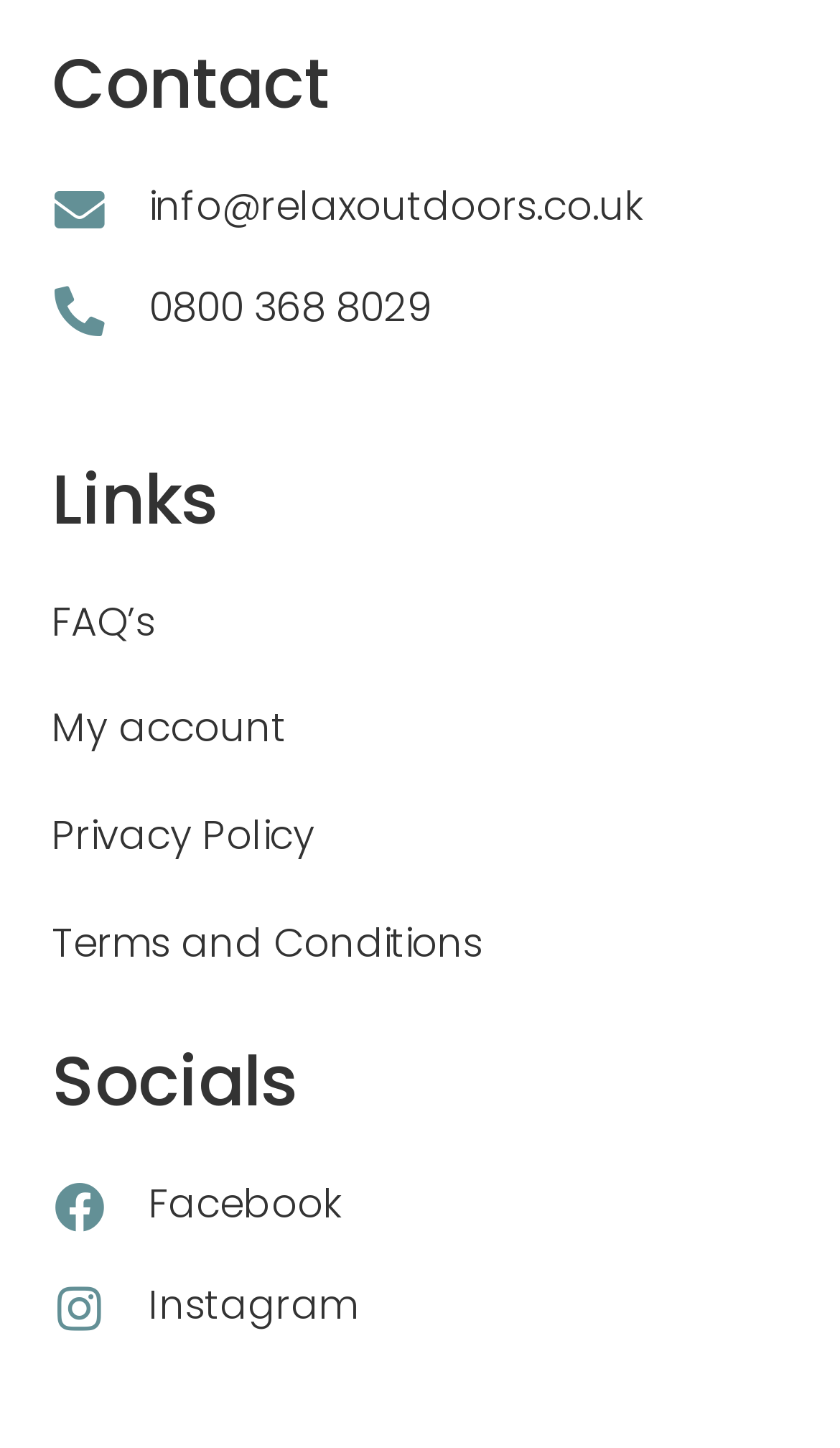Find the bounding box coordinates of the clickable element required to execute the following instruction: "Contact us via email". Provide the coordinates as four float numbers between 0 and 1, i.e., [left, top, right, bottom].

[0.062, 0.122, 0.177, 0.164]